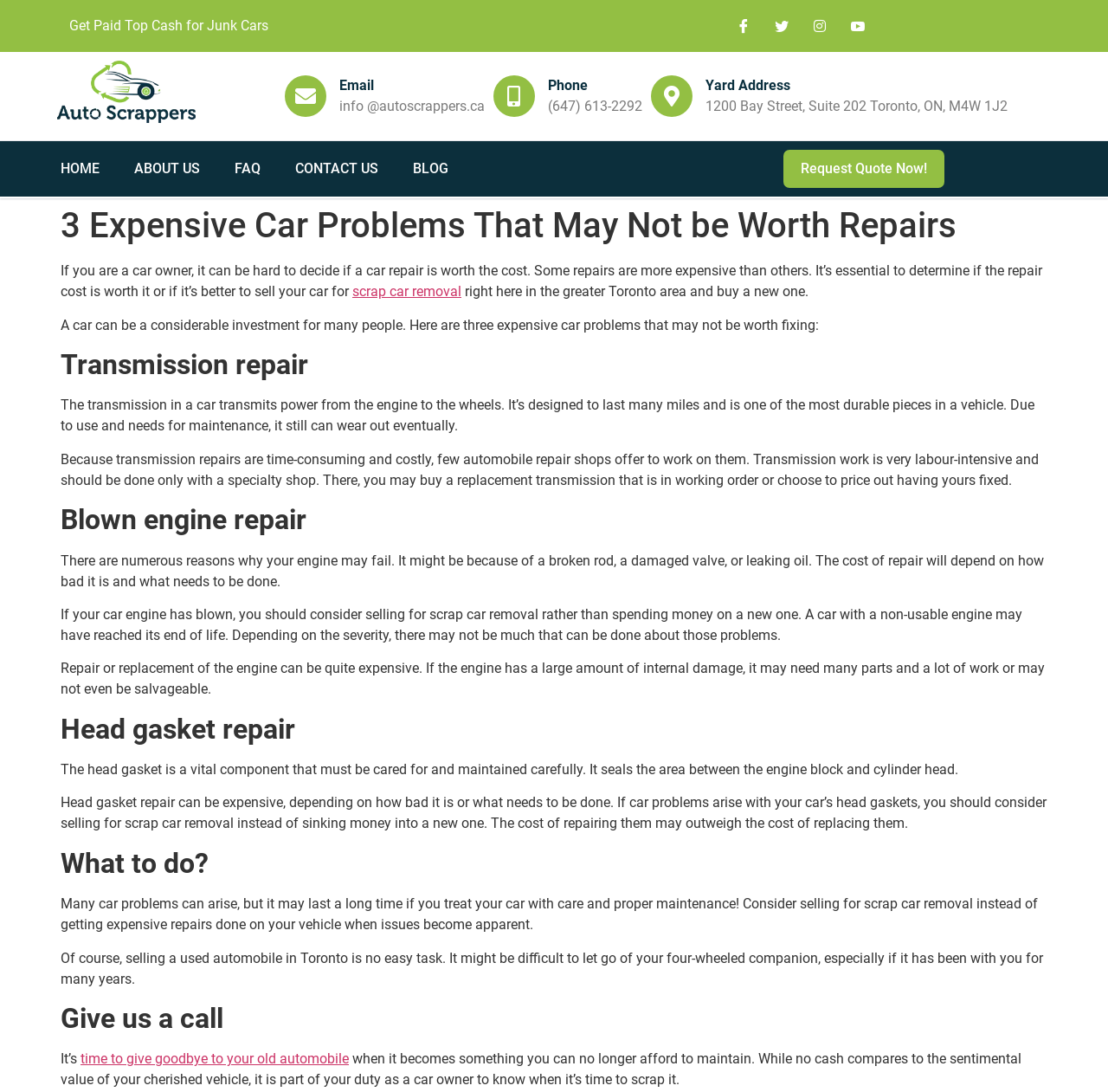Please provide a one-word or phrase answer to the question: 
What is the phone number of Auto Scrappers?

(647) 613-2292